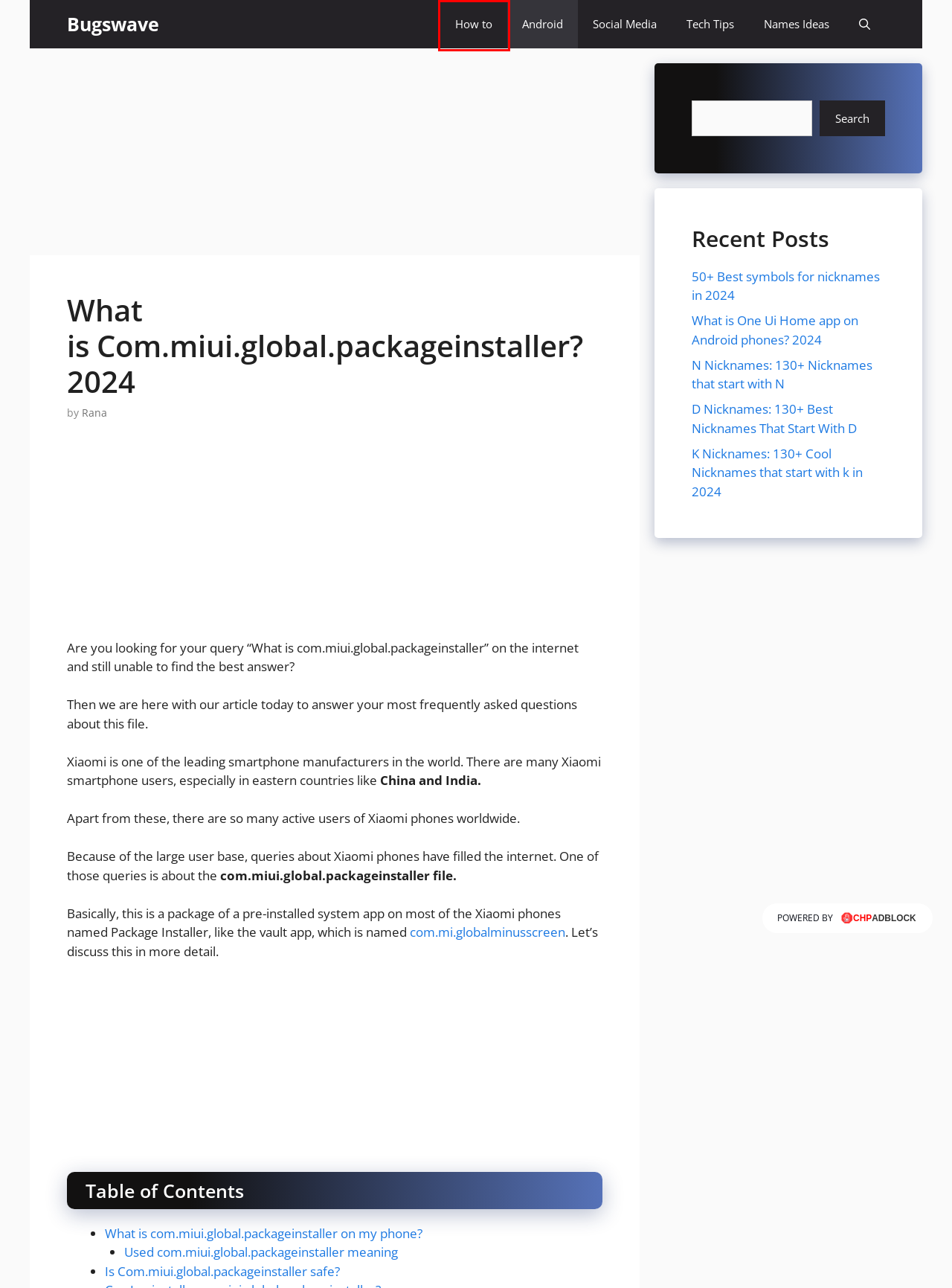You are given a screenshot depicting a webpage with a red bounding box around a UI element. Select the description that best corresponds to the new webpage after clicking the selected element. Here are the choices:
A. What is One Ui Home app on Android phones? 2024
B. K Nicknames: 130+ Cool Nicknames that start with k in 2024
C. What is com.mi.globalminusscreen on Android phones? 2024
D. 130+ Best Nicknames That Start With D 2024 {Cool and Catchy}
E. 50+ Best symbols for nicknames in 2024
F. Names Ideas » Bugswave
G. How to » Bugswave
H. 130+ Nicknames that start with N {Cool and Catchy} 2024

G